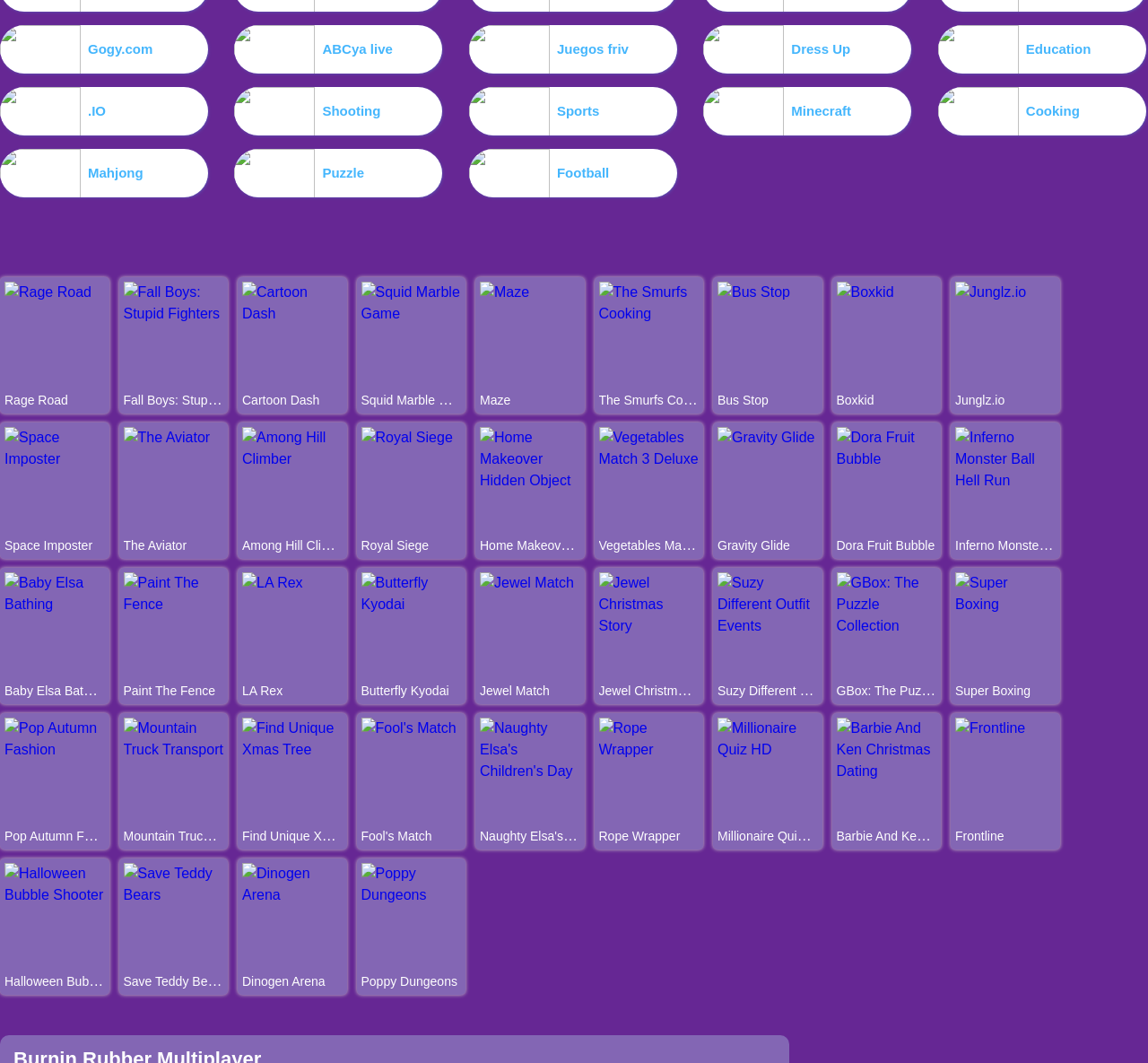Find the coordinates for the bounding box of the element with this description: "title="Dinogen Arena"".

[0.211, 0.835, 0.298, 0.849]